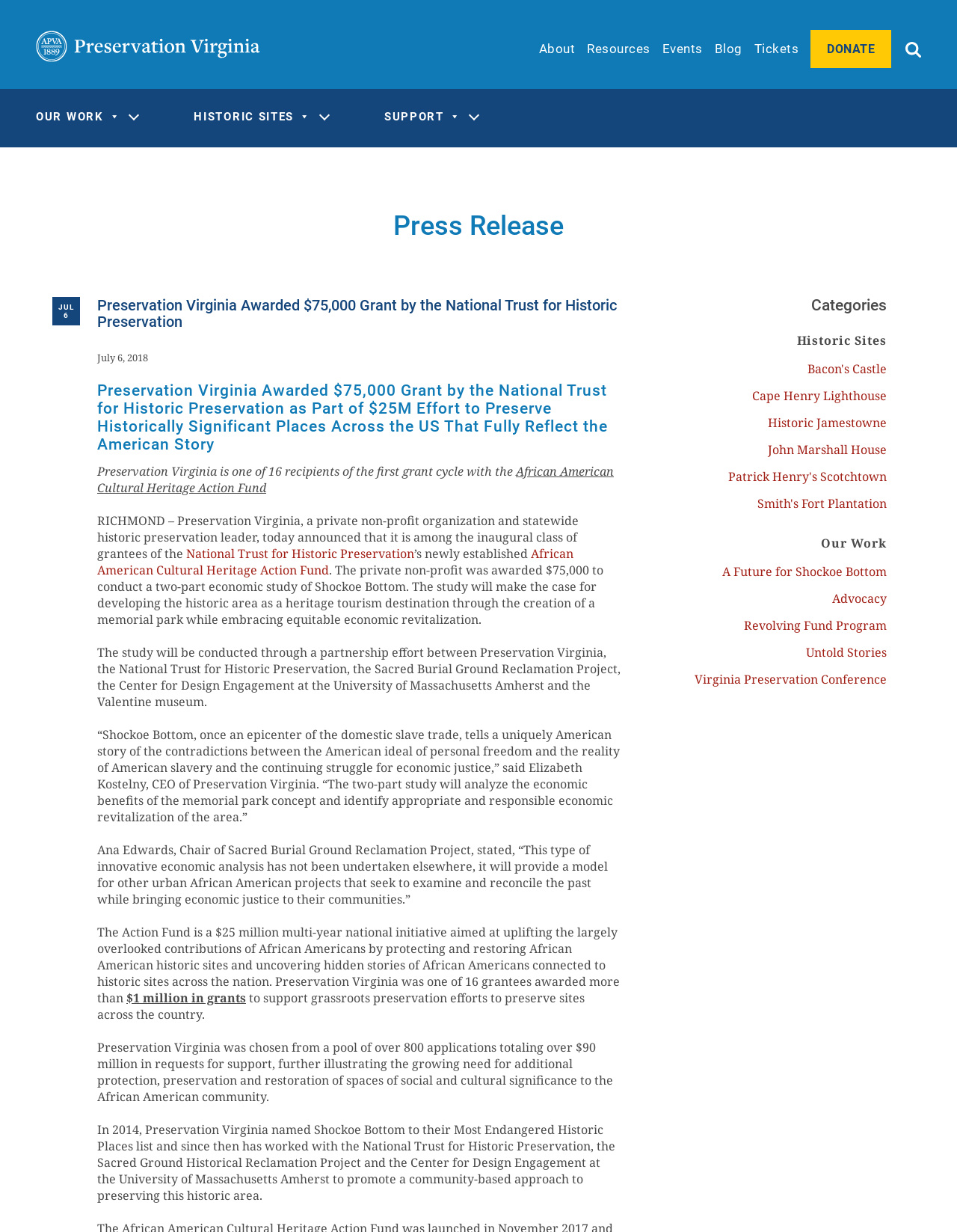Determine the bounding box coordinates of the section I need to click to execute the following instruction: "Click on the HealtheFirst link at the top". Provide the coordinates as four float numbers between 0 and 1, i.e., [left, top, right, bottom].

None